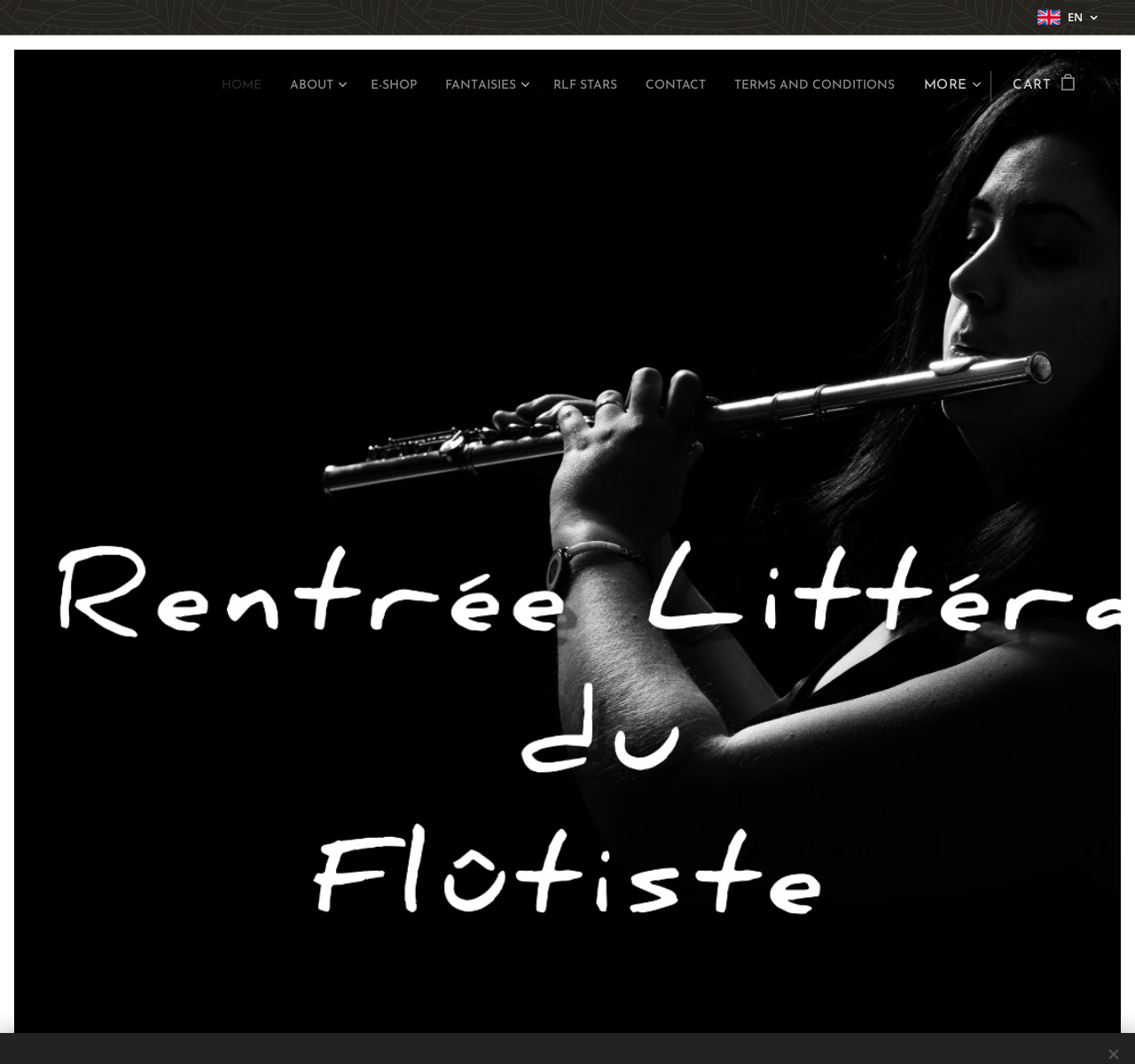Identify the bounding box coordinates of the element that should be clicked to fulfill this task: "view more". The coordinates should be provided as four float numbers between 0 and 1, i.e., [left, top, right, bottom].

[0.801, 0.059, 0.873, 0.101]